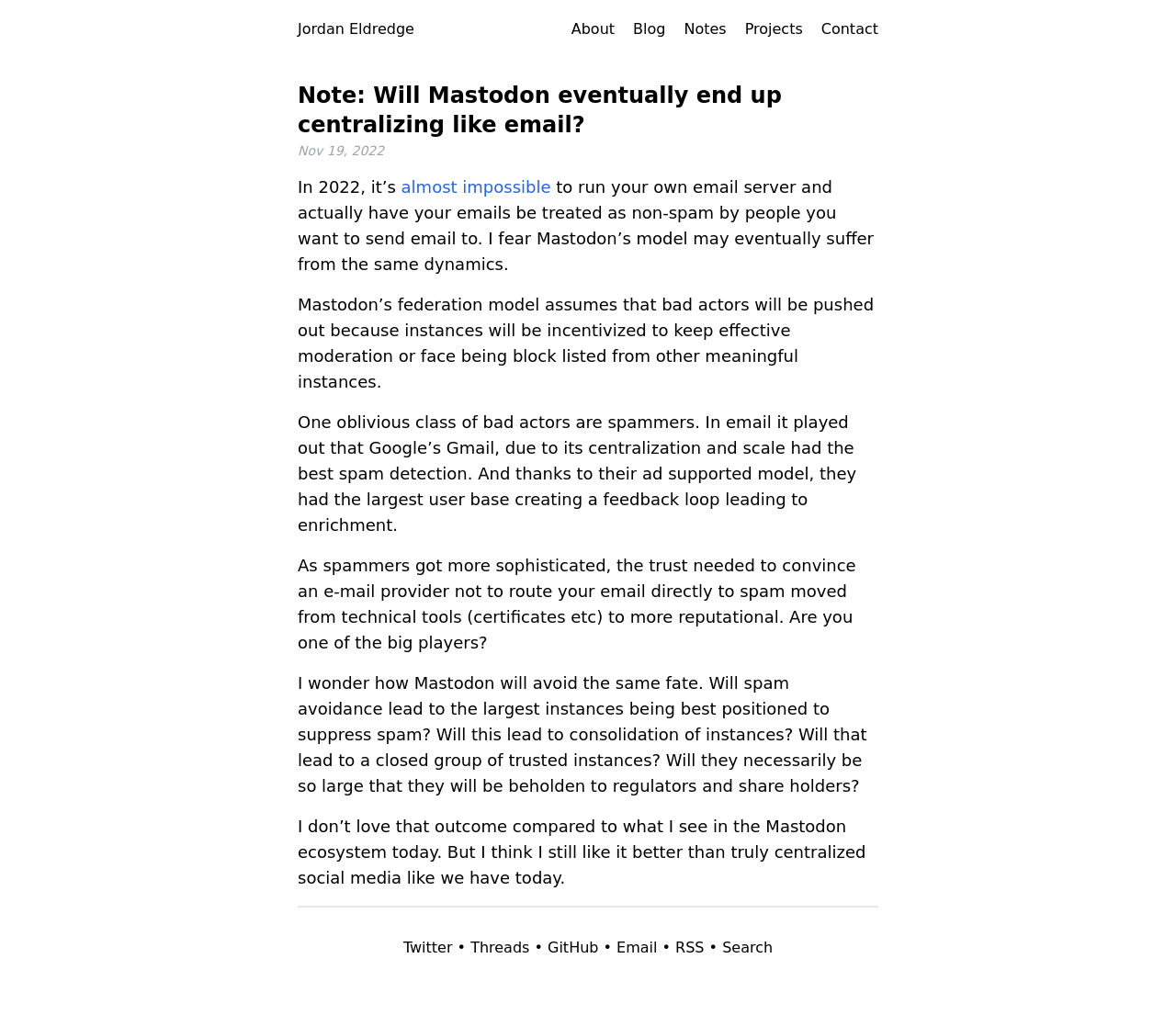What is the date of the article?
Answer the question with detailed information derived from the image.

The date of the article is mentioned below the heading, 'Nov 19, 2022', which indicates when the article was published.